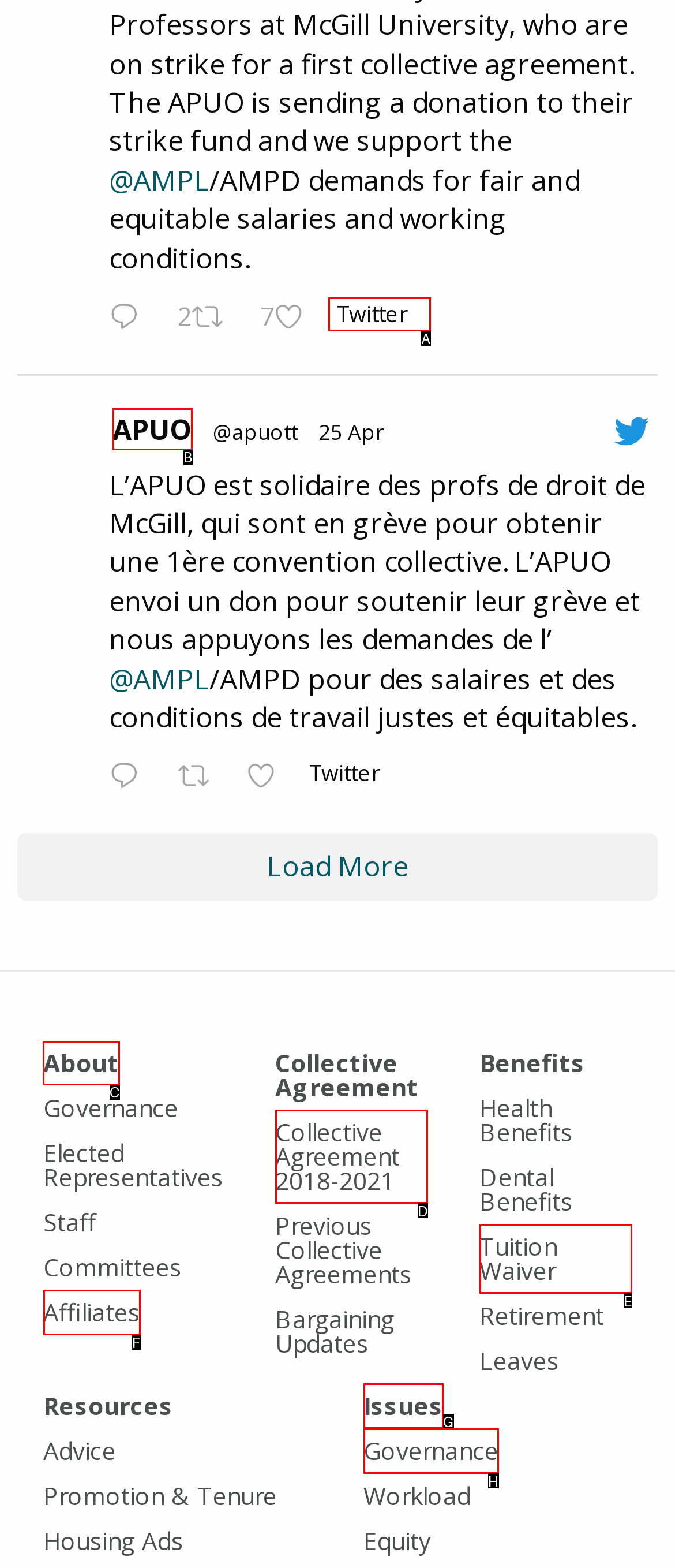Point out the HTML element I should click to achieve the following: Visit the 'About' page Reply with the letter of the selected element.

C